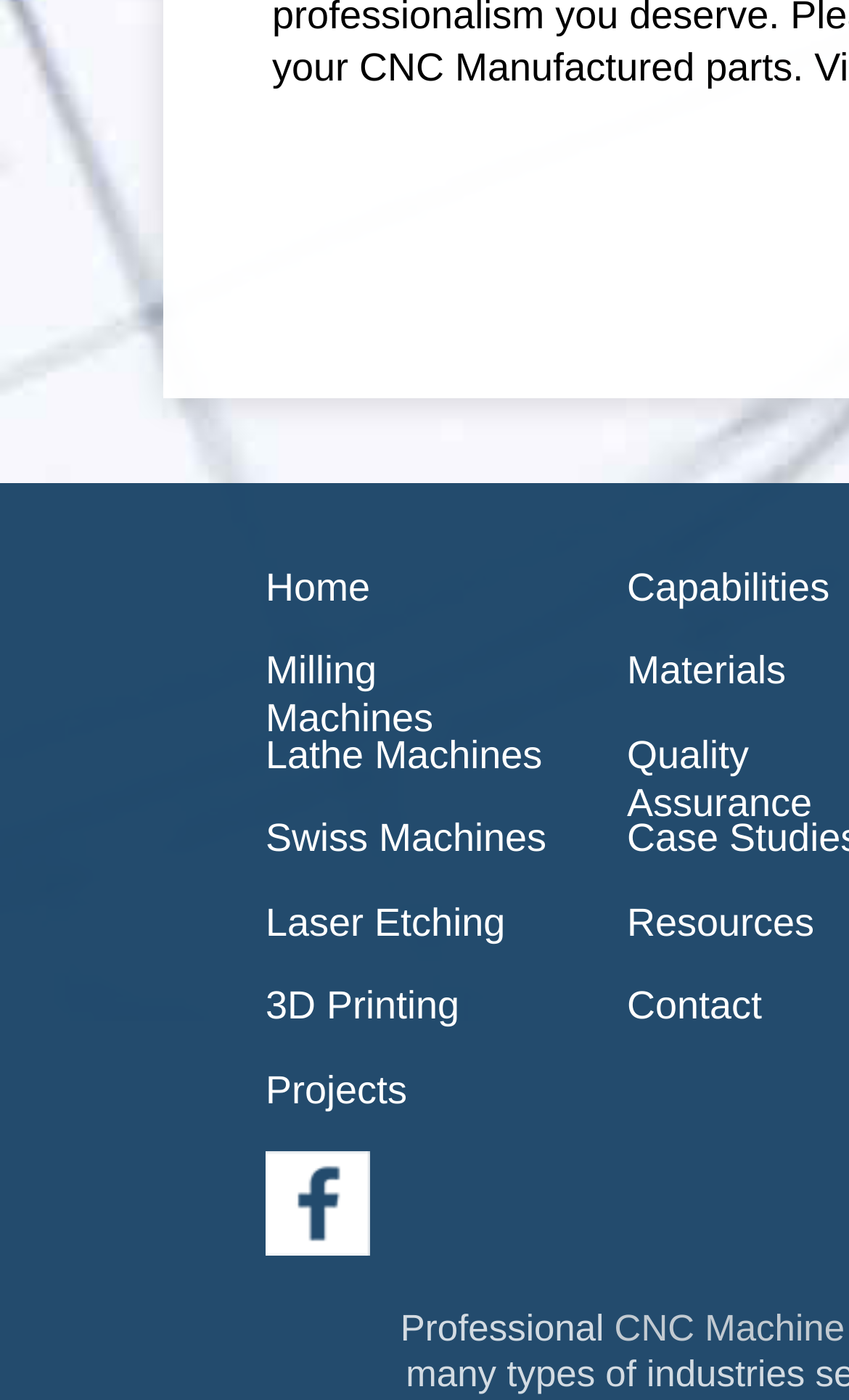Please identify the bounding box coordinates of the clickable area that will allow you to execute the instruction: "view Projects".

[0.313, 0.763, 0.654, 0.797]